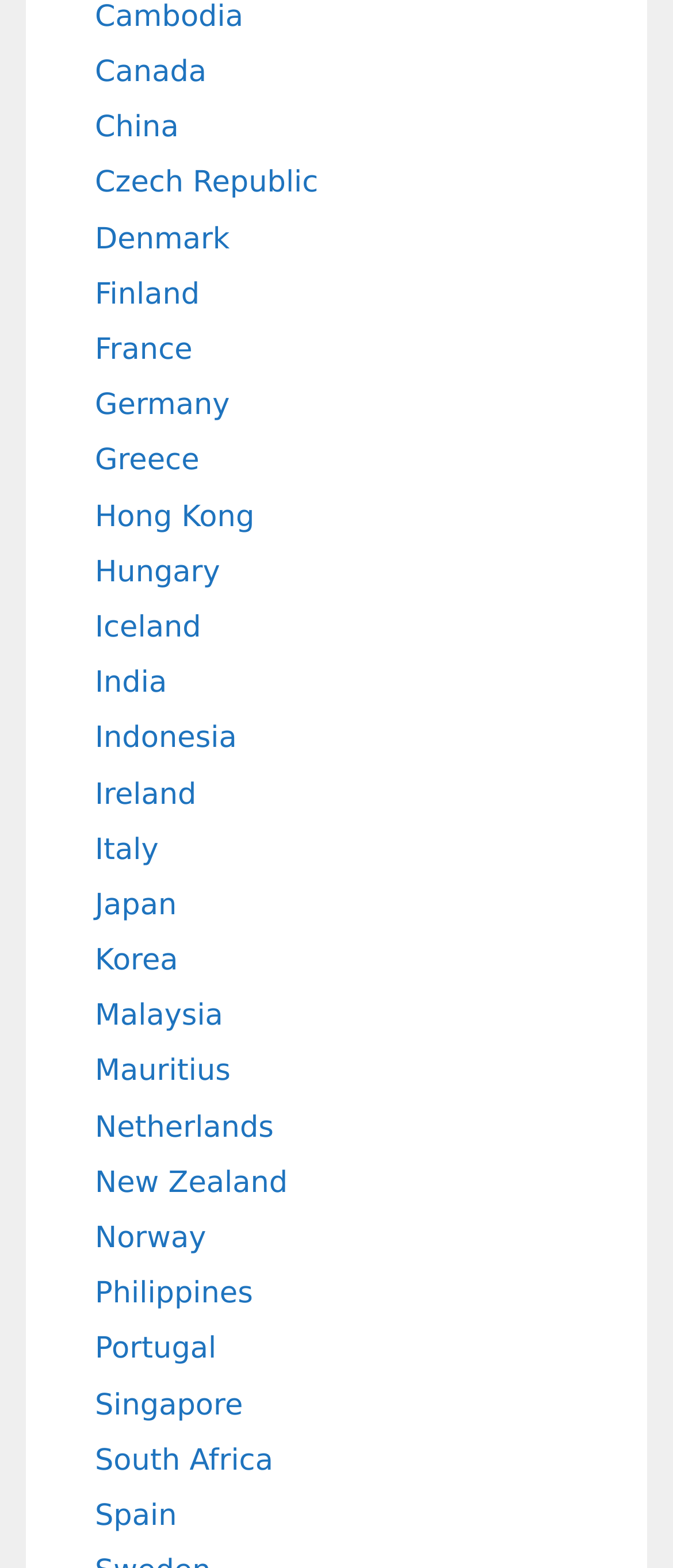Respond with a single word or phrase for the following question: 
Are there any countries starting with the letter 'M'?

Yes